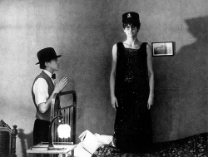Offer a detailed narrative of the scene depicted in the image.

In a dramatic black-and-white scene from "Independent of Reality," two characters are captured in an intense moment. On the left, a man dressed in a vest and bowtie kneels by a chair, his hands clasped together in a gesture of imploring or pleading. Opposite him, a tall woman stands on a bed, adorned in a sparkling dress and a hat, evoking an air of mystery and authority. The contrasting postures and attire of the characters highlight the emotional dynamic between them. The muted tones of the room and the presence of an old photograph on the wall contribute to the overall atmospheric tension, inviting viewers to ponder the relationship and narrative behind this poignant tableau. This image encapsulates a moment filled with drama and intrigue, reflecting the unique storytelling style of the film.